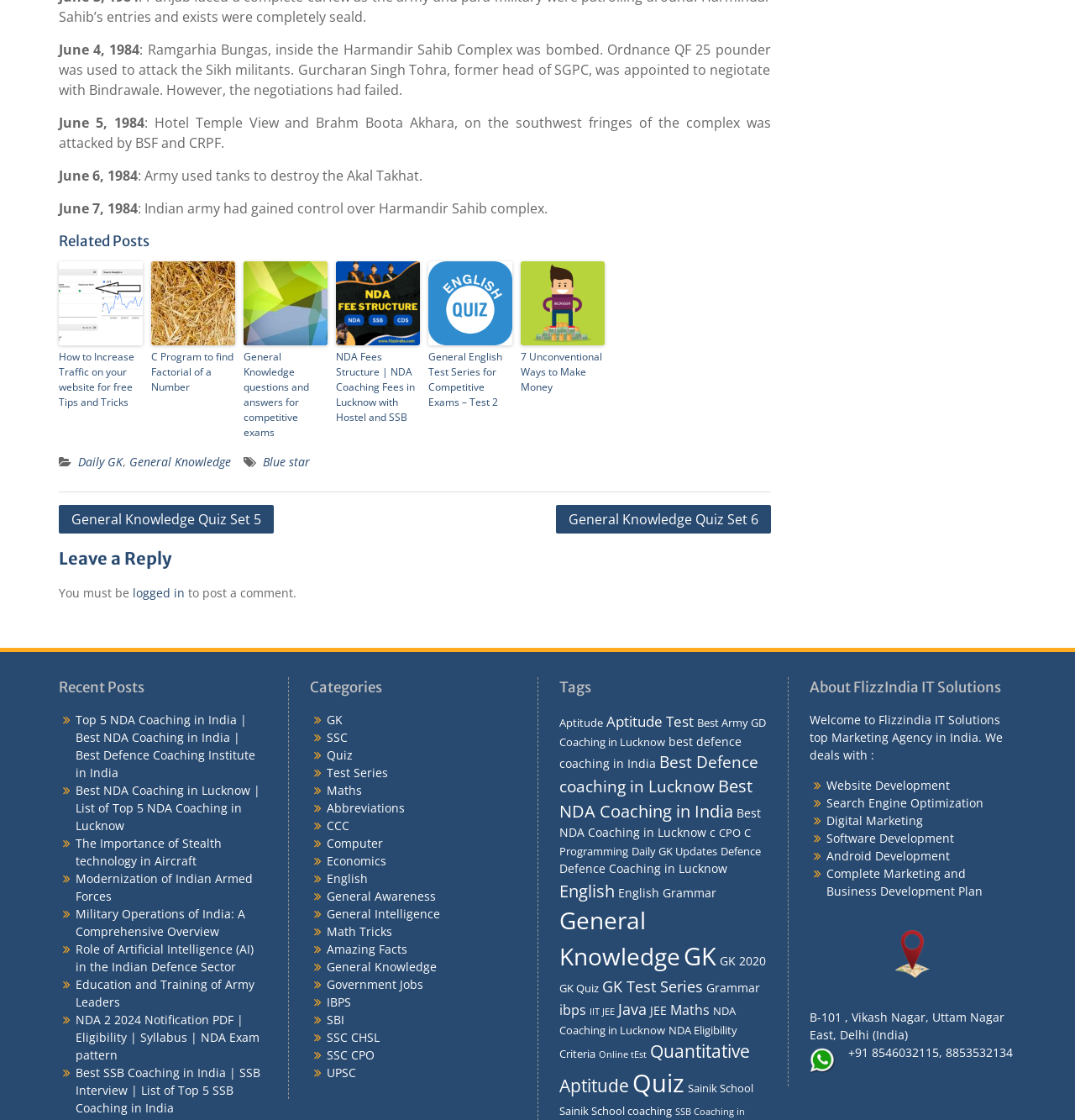Find the bounding box coordinates of the element you need to click on to perform this action: 'Click on the 'Leave a Reply' heading'. The coordinates should be represented by four float values between 0 and 1, in the format [left, top, right, bottom].

[0.055, 0.487, 0.697, 0.51]